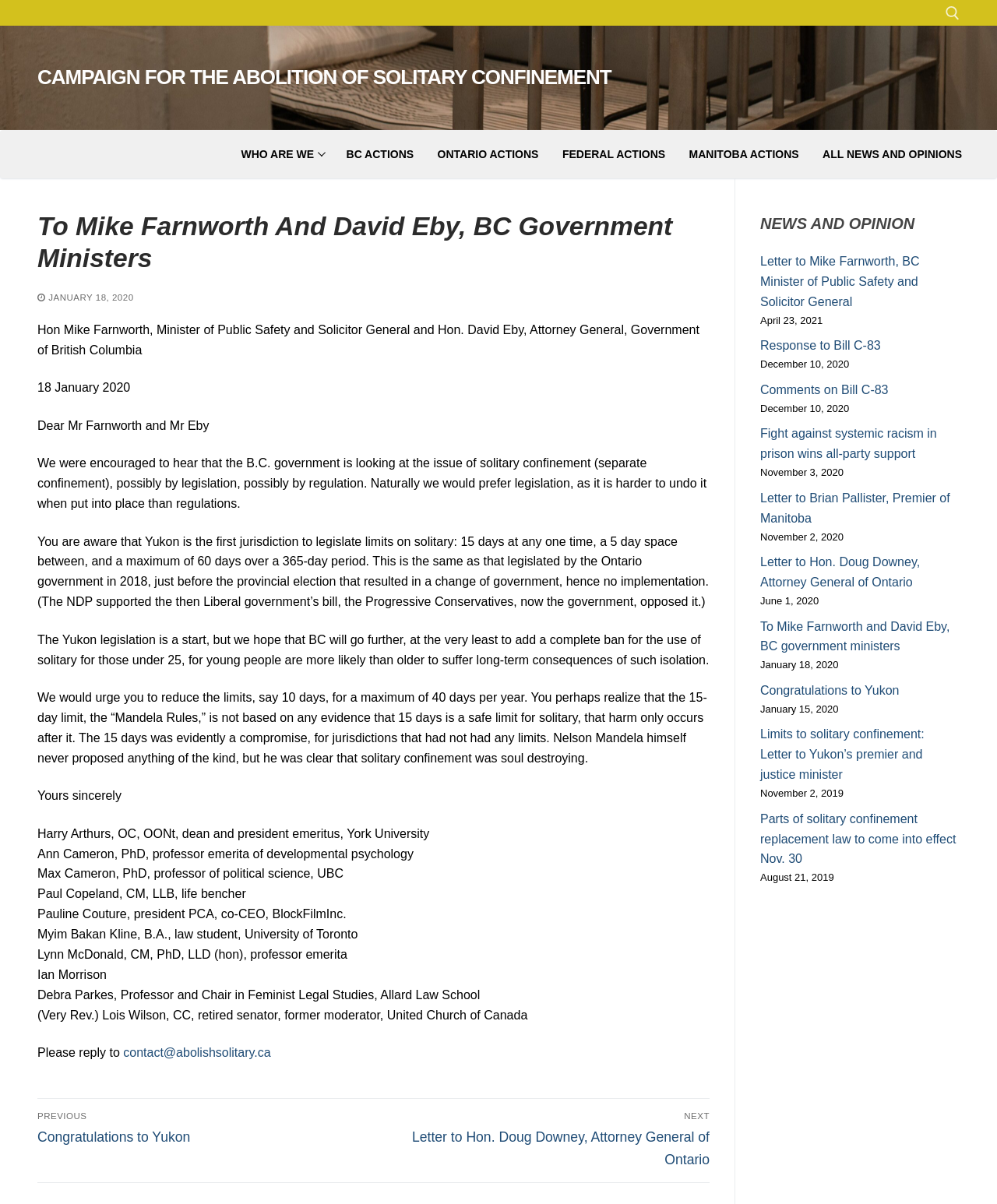Determine the bounding box coordinates for the area you should click to complete the following instruction: "Search for something".

None